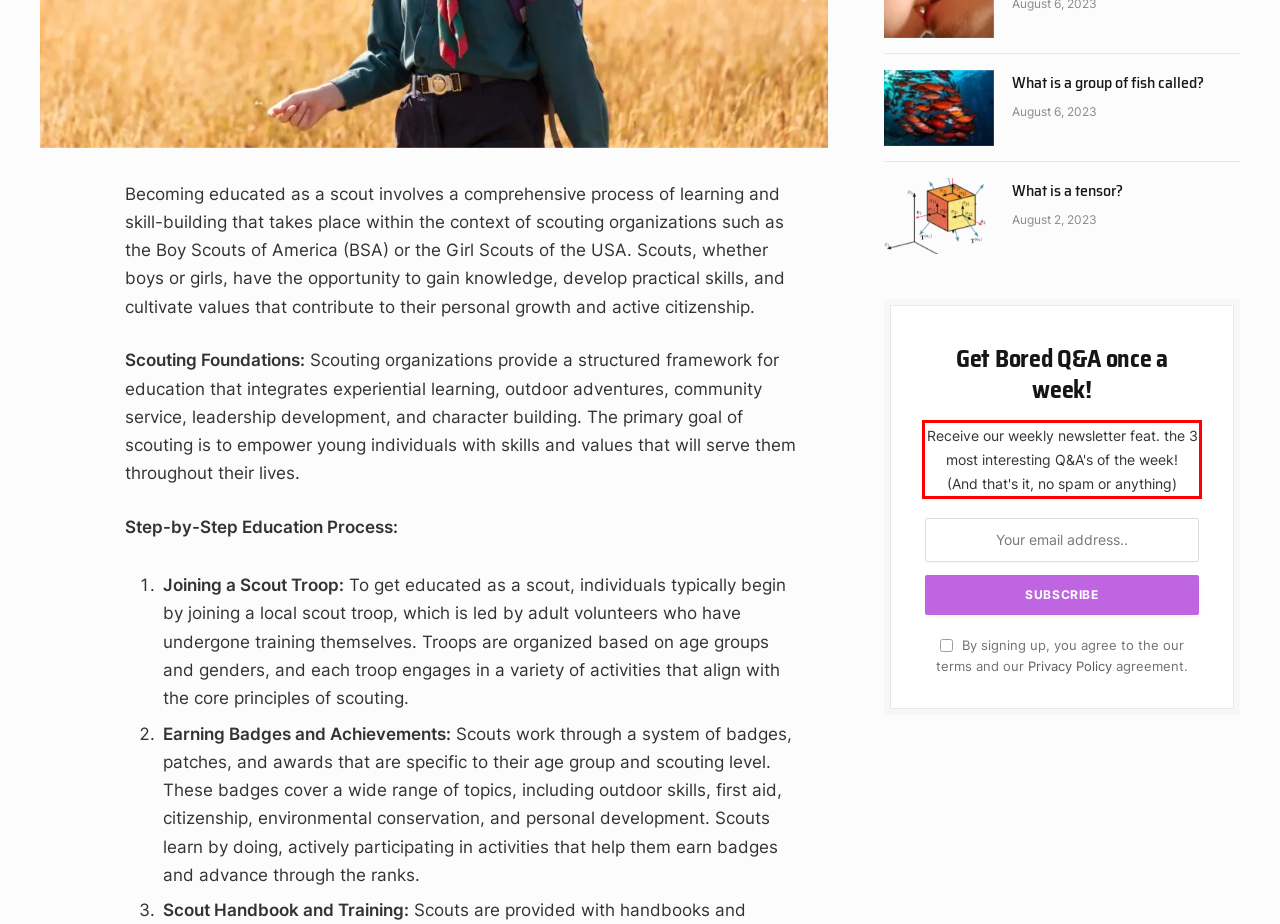Please recognize and transcribe the text located inside the red bounding box in the webpage image.

Receive our weekly newsletter feat. the 3 most interesting Q&A's of the week! (And that's it, no spam or anything)